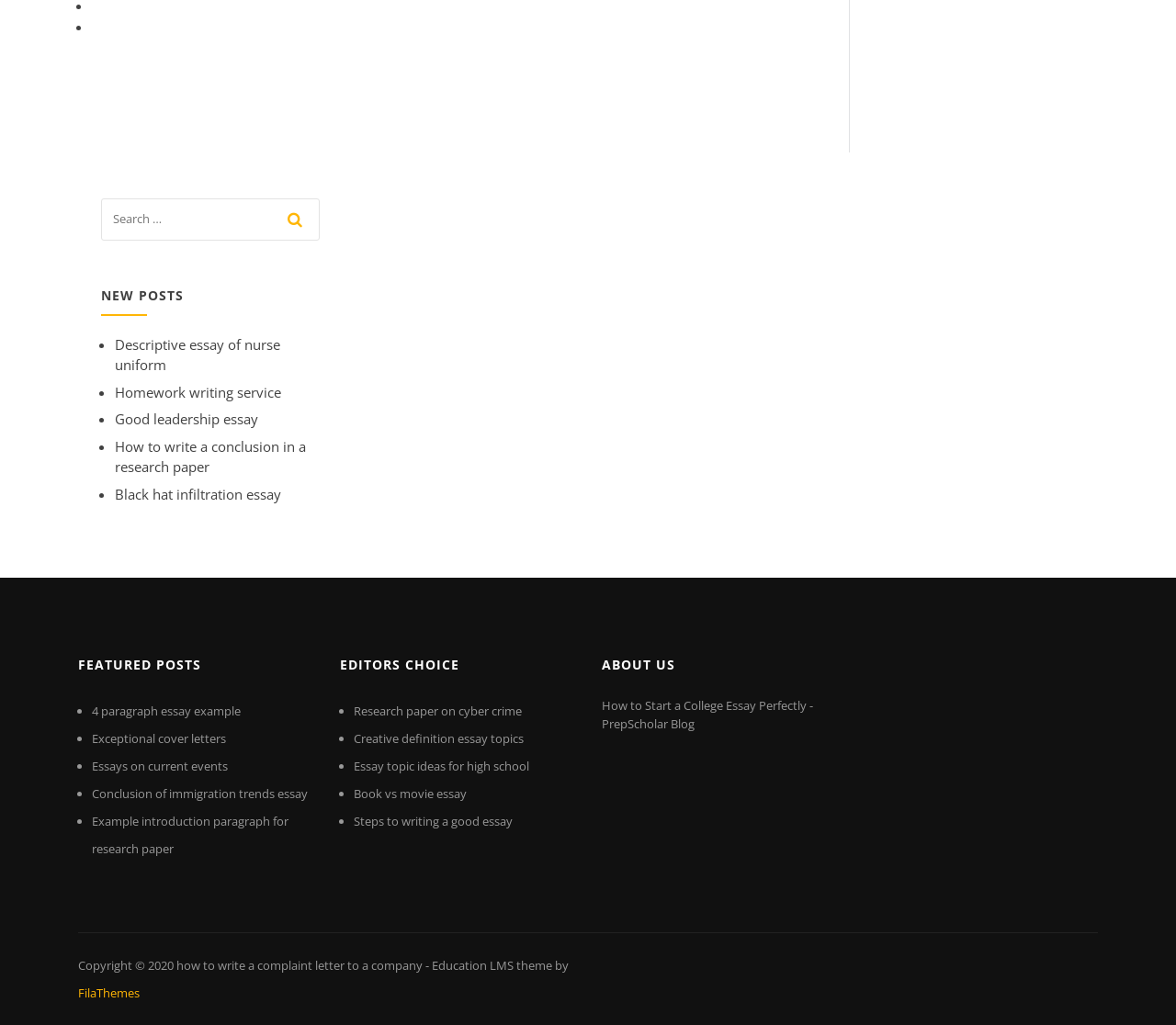Specify the bounding box coordinates of the region I need to click to perform the following instruction: "learn about editors choice". The coordinates must be four float numbers in the range of 0 to 1, i.e., [left, top, right, bottom].

[0.289, 0.631, 0.488, 0.667]